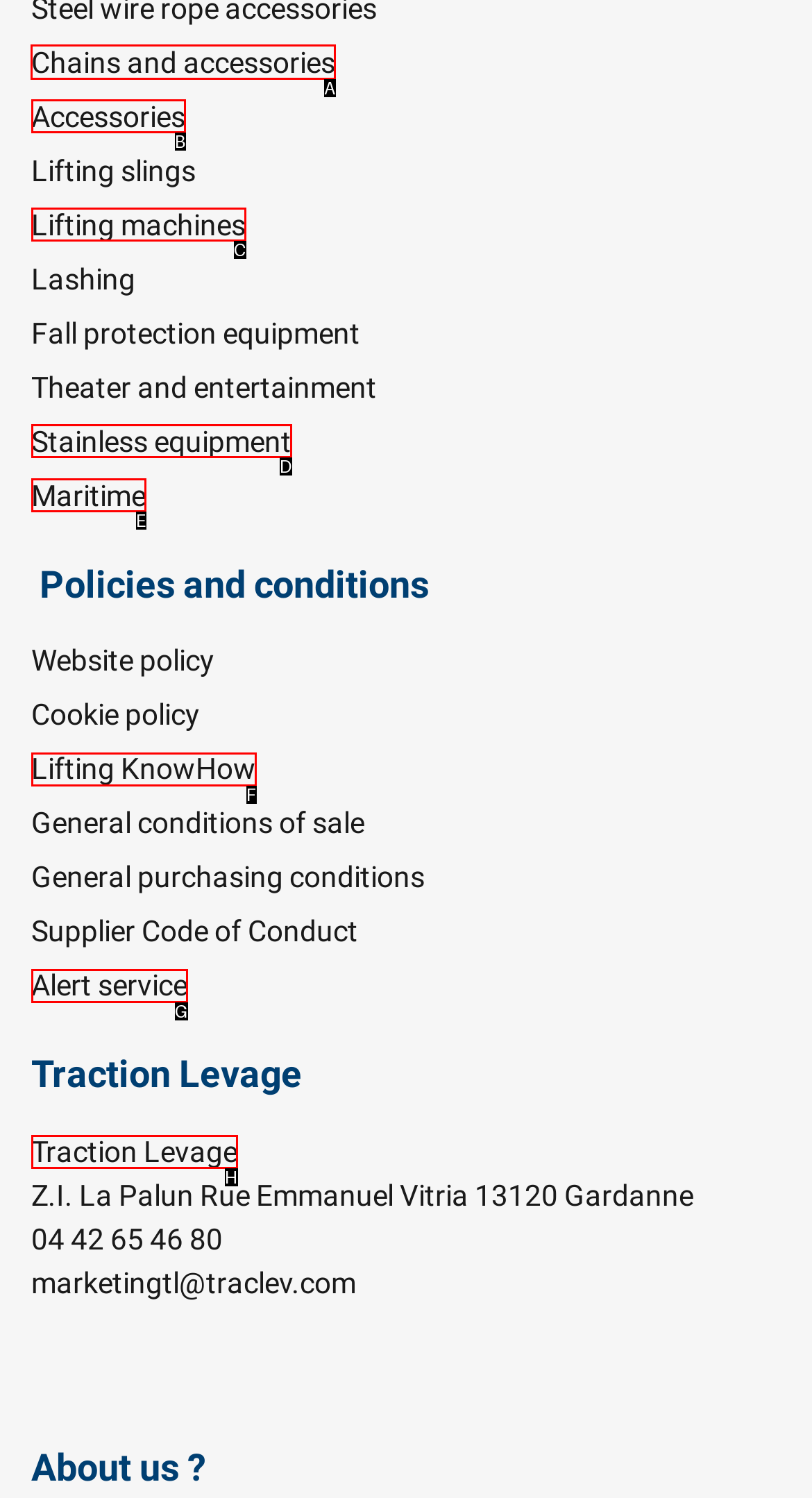Indicate which HTML element you need to click to complete the task: Click on Chains and accessories. Provide the letter of the selected option directly.

A